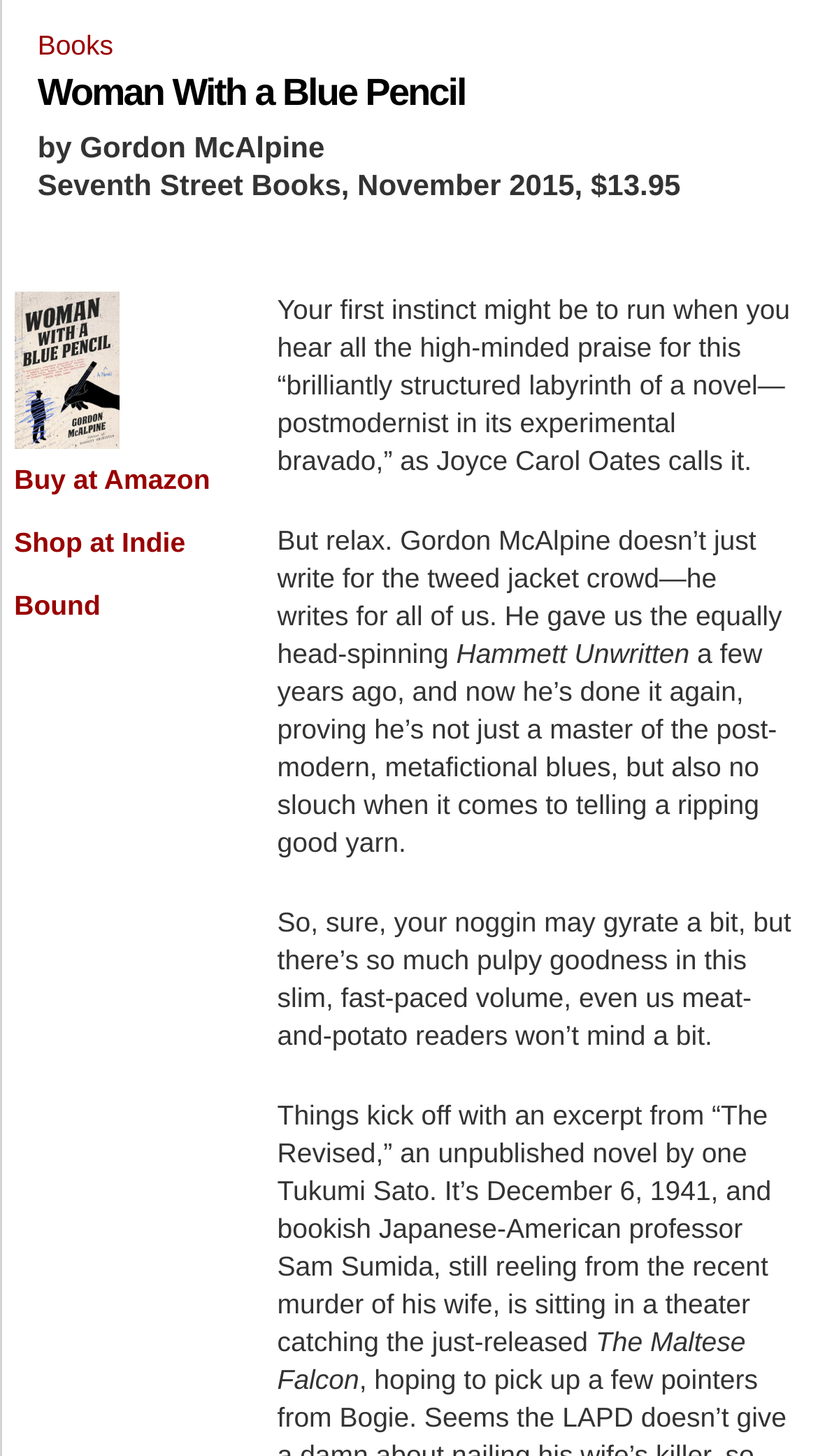Identify the bounding box coordinates for the UI element described as: "Advertise". The coordinates should be provided as four floats between 0 and 1: [left, top, right, bottom].

[0.083, 0.066, 0.917, 0.11]